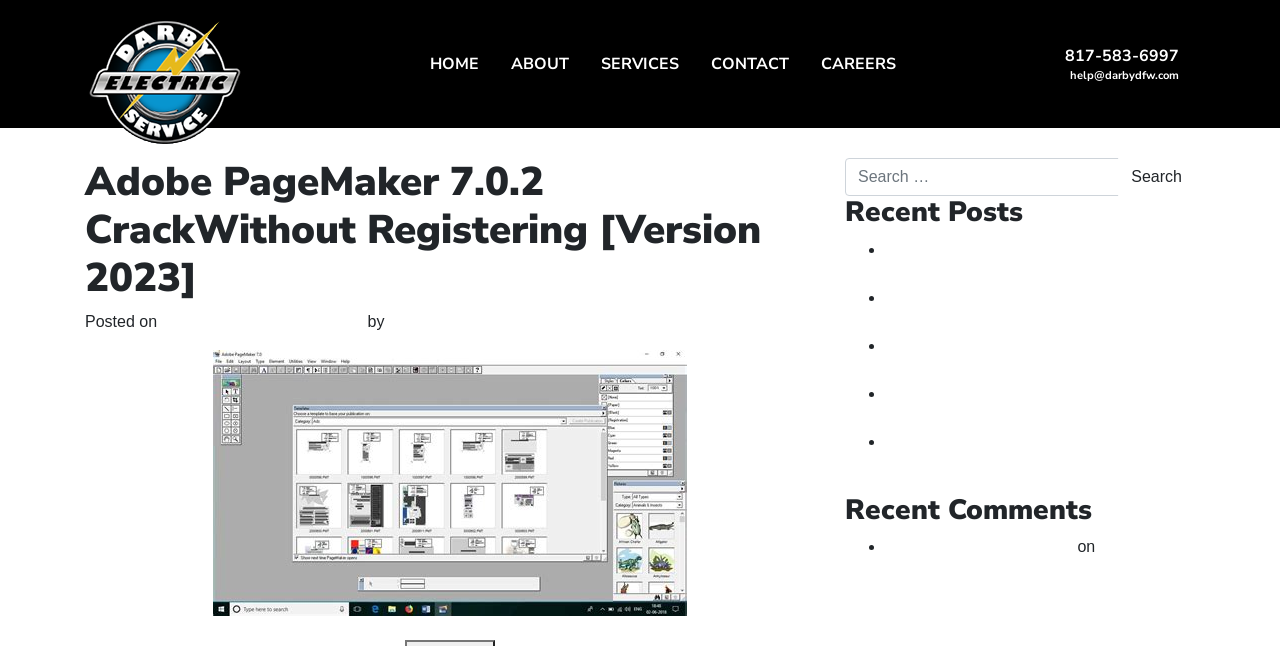What is the purpose of the 'CONTACT' link?
Please use the image to provide an in-depth answer to the question.

I found a link 'CONTACT' in the navigation section of the webpage, which is likely to lead to a contact page or a form to contact the company. This link is typically used for visitors to get in touch with the company.